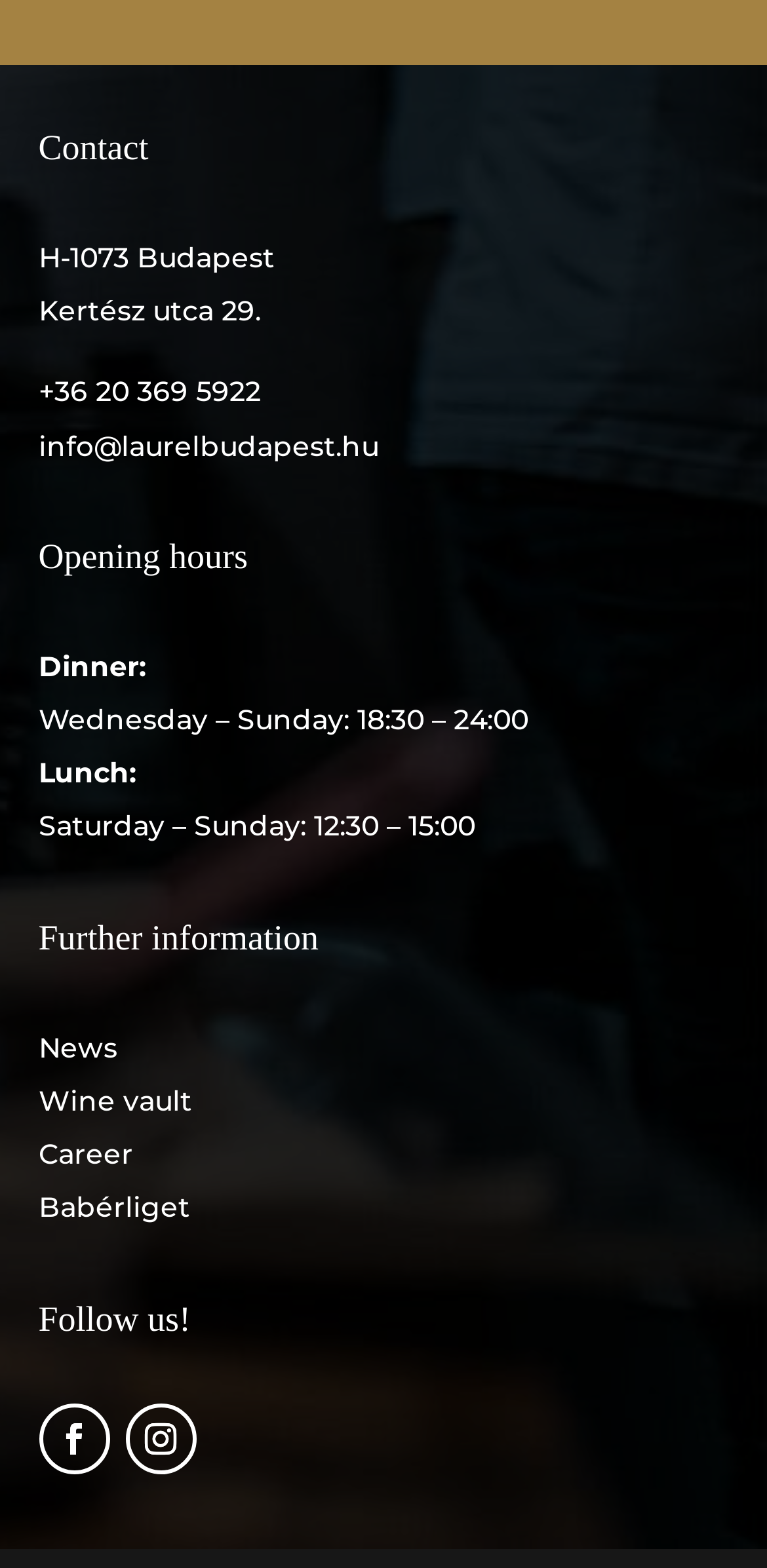What are the opening hours for dinner?
By examining the image, provide a one-word or phrase answer.

Wednesday – Sunday: 18:30 – 24:00